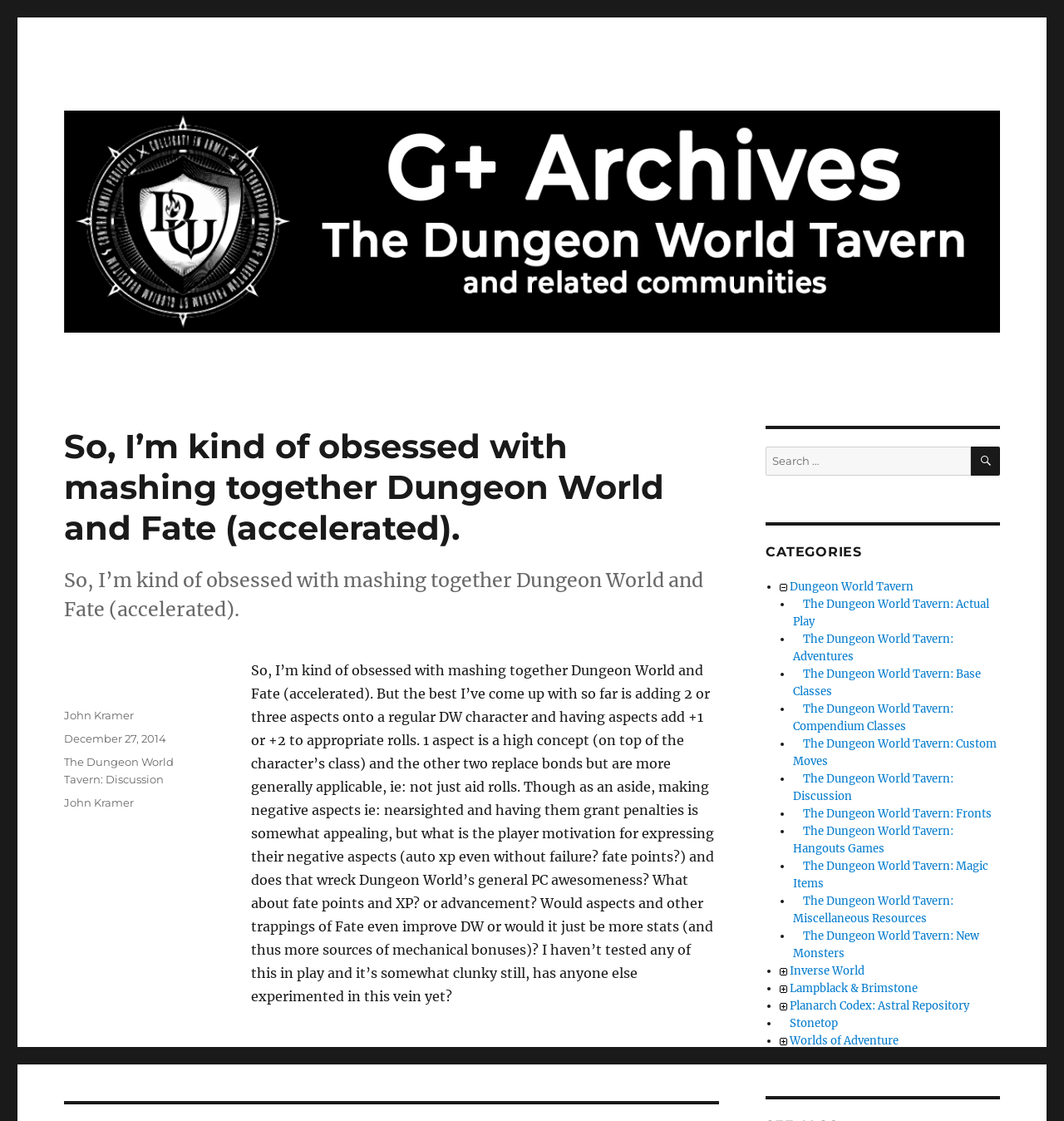Given the content of the image, can you provide a detailed answer to the question?
What is the search button icon?

The search button is located in the search bar, and it has an icon represented by the Unicode character '' followed by the text 'SEARCH'.